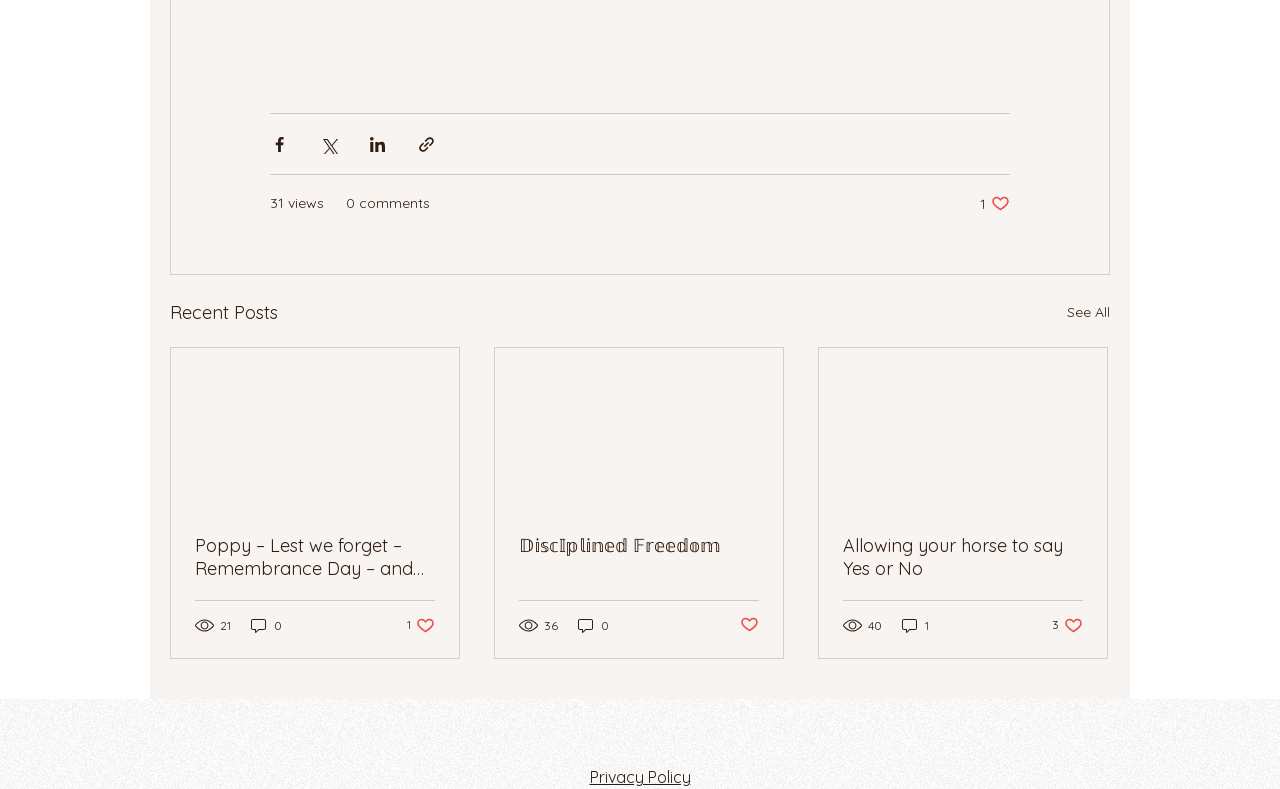Predict the bounding box coordinates of the area that should be clicked to accomplish the following instruction: "Like the post". The bounding box coordinates should consist of four float numbers between 0 and 1, i.e., [left, top, right, bottom].

[0.766, 0.246, 0.789, 0.27]